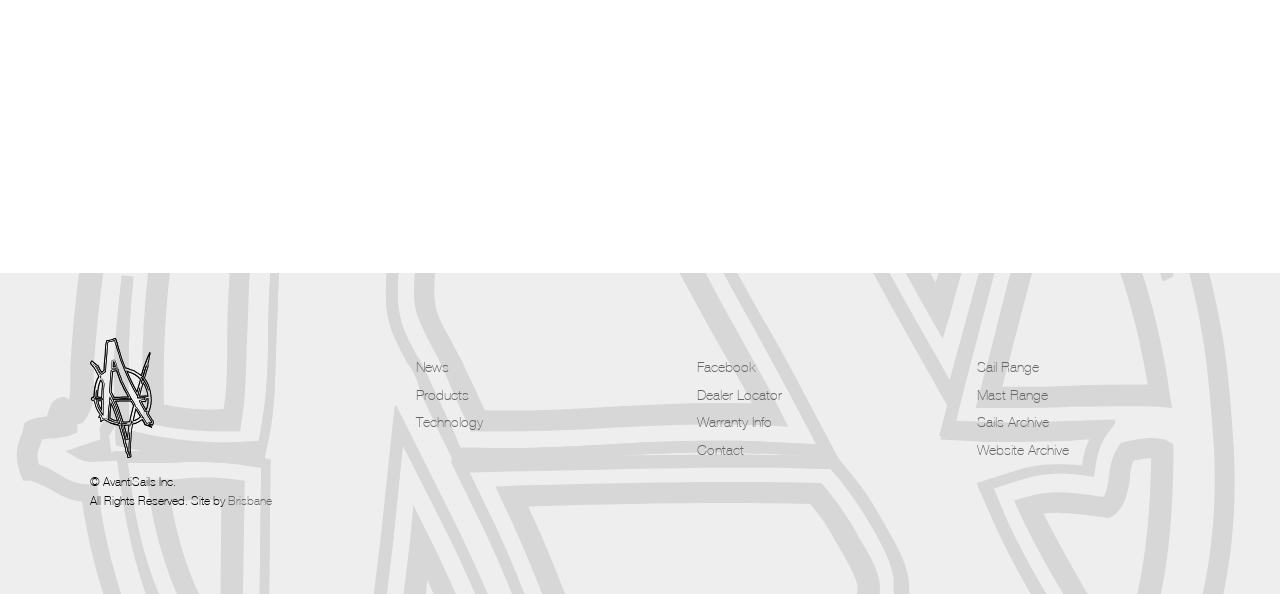Please find the bounding box coordinates for the clickable element needed to perform this instruction: "visit facebook page".

[0.509, 0.603, 0.711, 0.636]